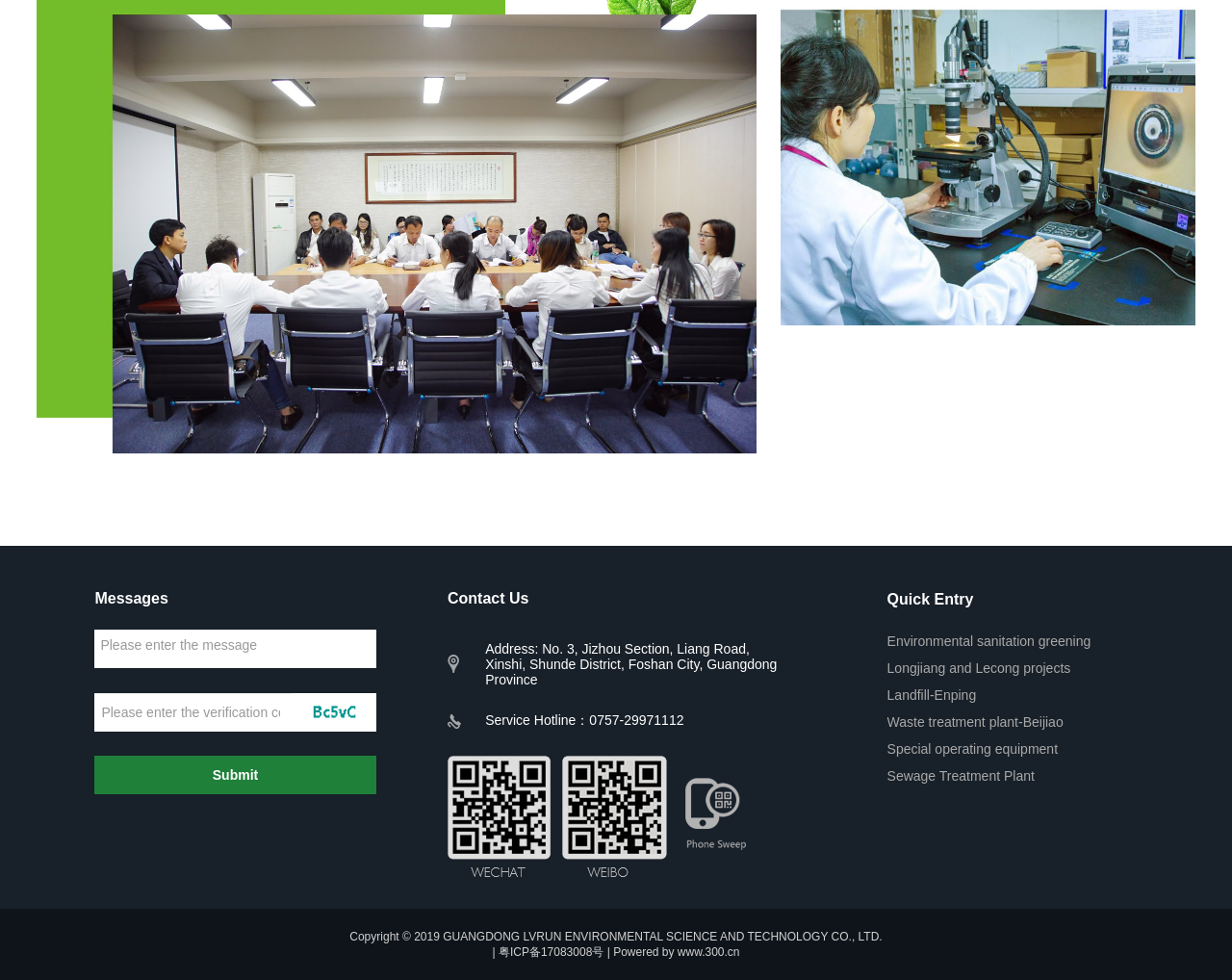Give a one-word or short phrase answer to the question: 
What is the copyright information at the bottom of the page?

Copyright © 2019 GUANGDONG LVRUN ENVIRONMENTAL SCIENCE AND TECHNOLOGY CO., LTD.